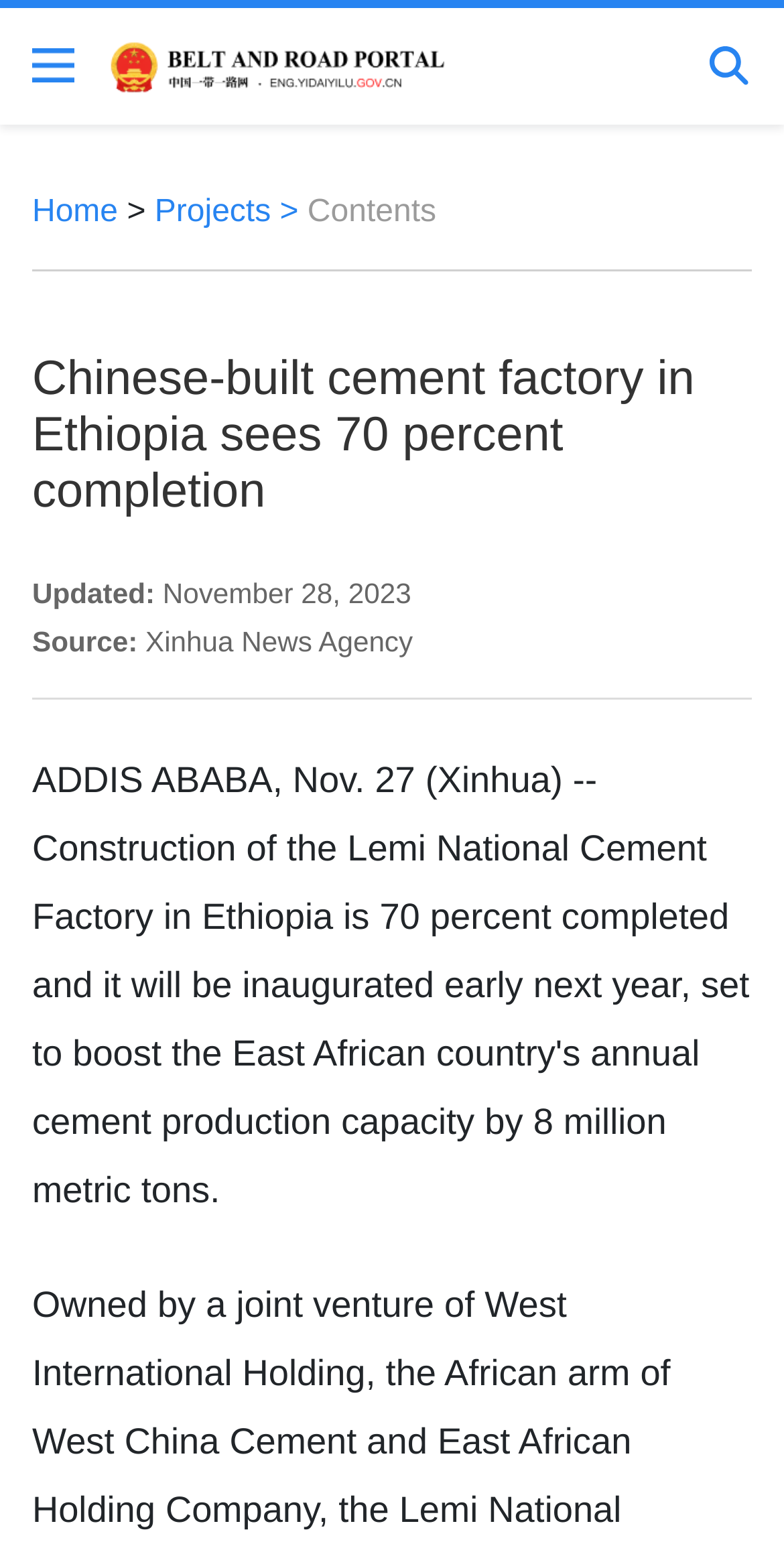What is the name of the section that contains the article?
Using the visual information, reply with a single word or short phrase.

Projects